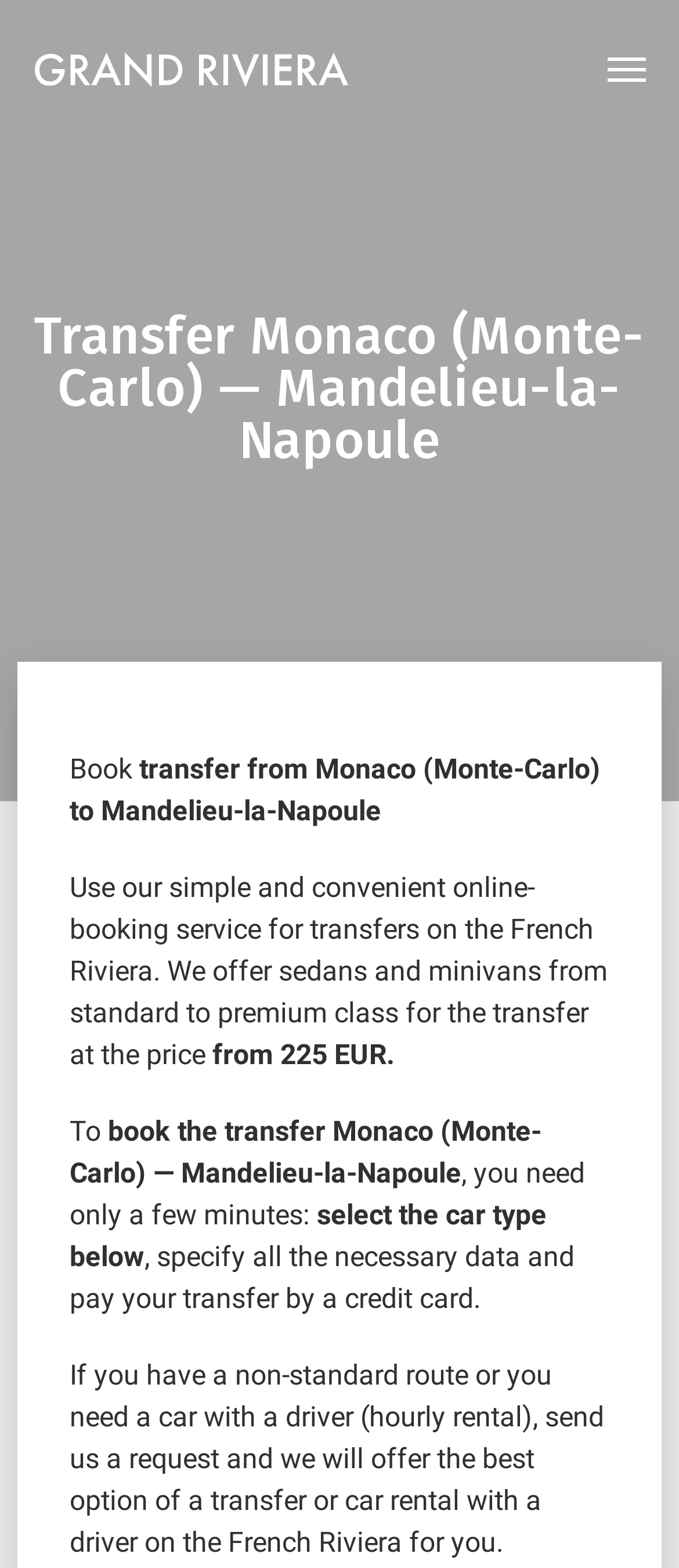Extract the primary headline from the webpage and present its text.

Transfer Monaco (Monte-Carlo) — Mandelieu-la-Napoule